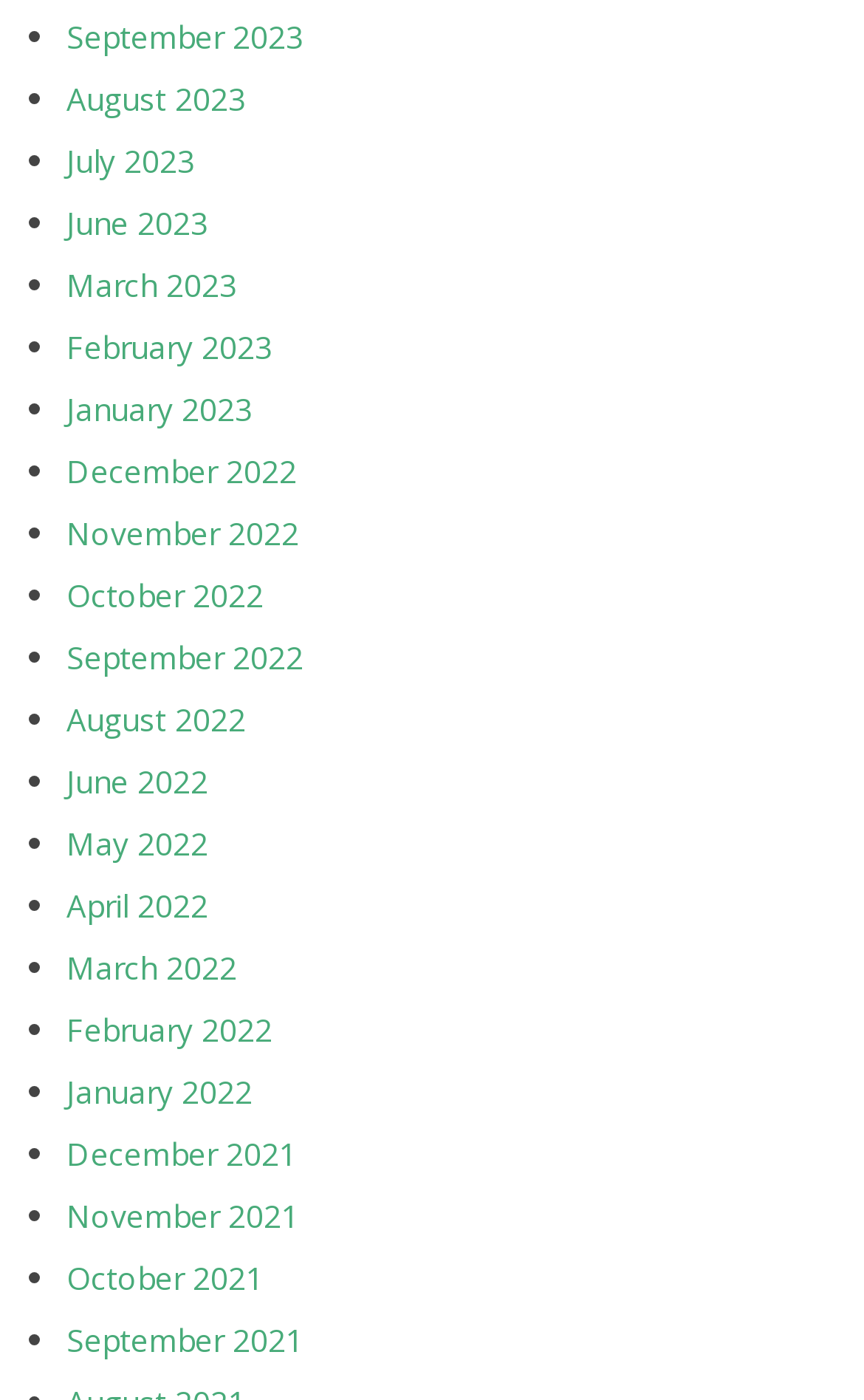Examine the image and give a thorough answer to the following question:
Are the months listed in chronological order?

I analyzed the links on the webpage and found that they are organized in a list with the most recent months at the top and the earliest months at the bottom. This suggests that the months are listed in chronological order.